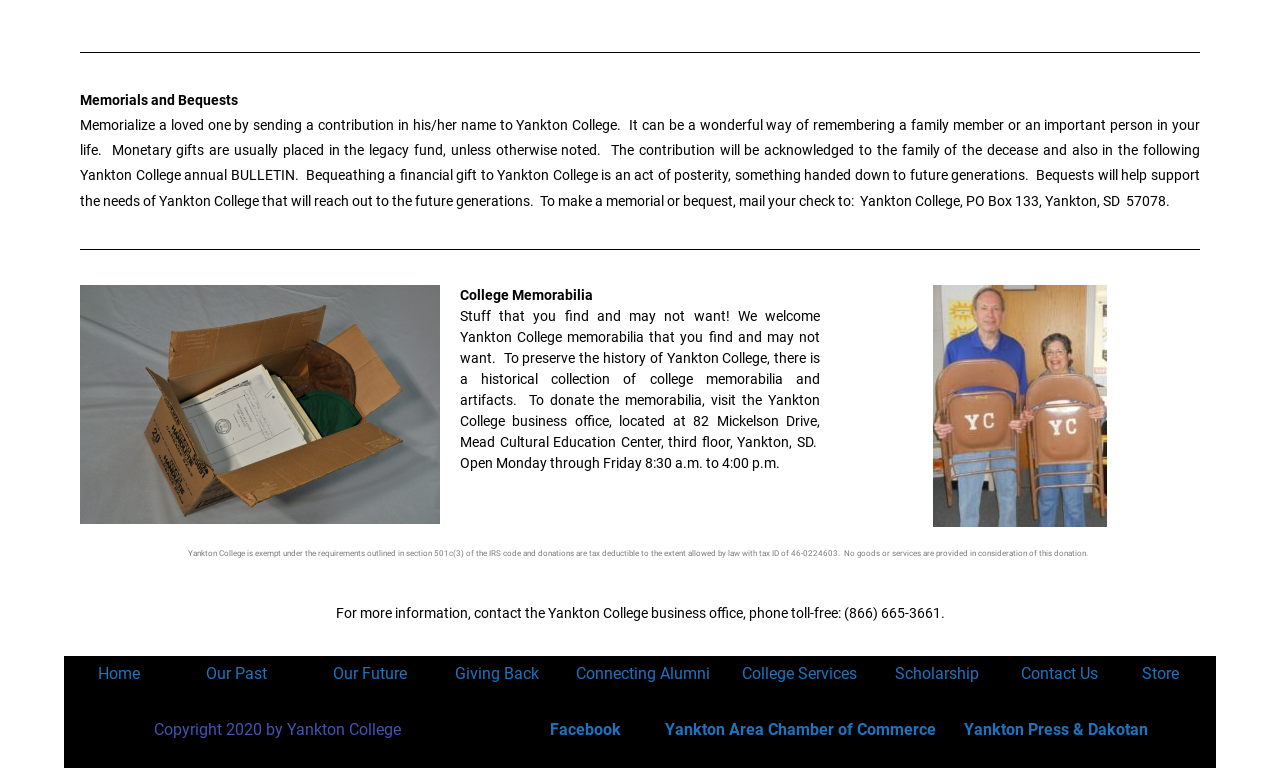Provide the bounding box coordinates of the area you need to click to execute the following instruction: "Click on 'Contact Us'".

[0.798, 0.865, 0.858, 0.89]